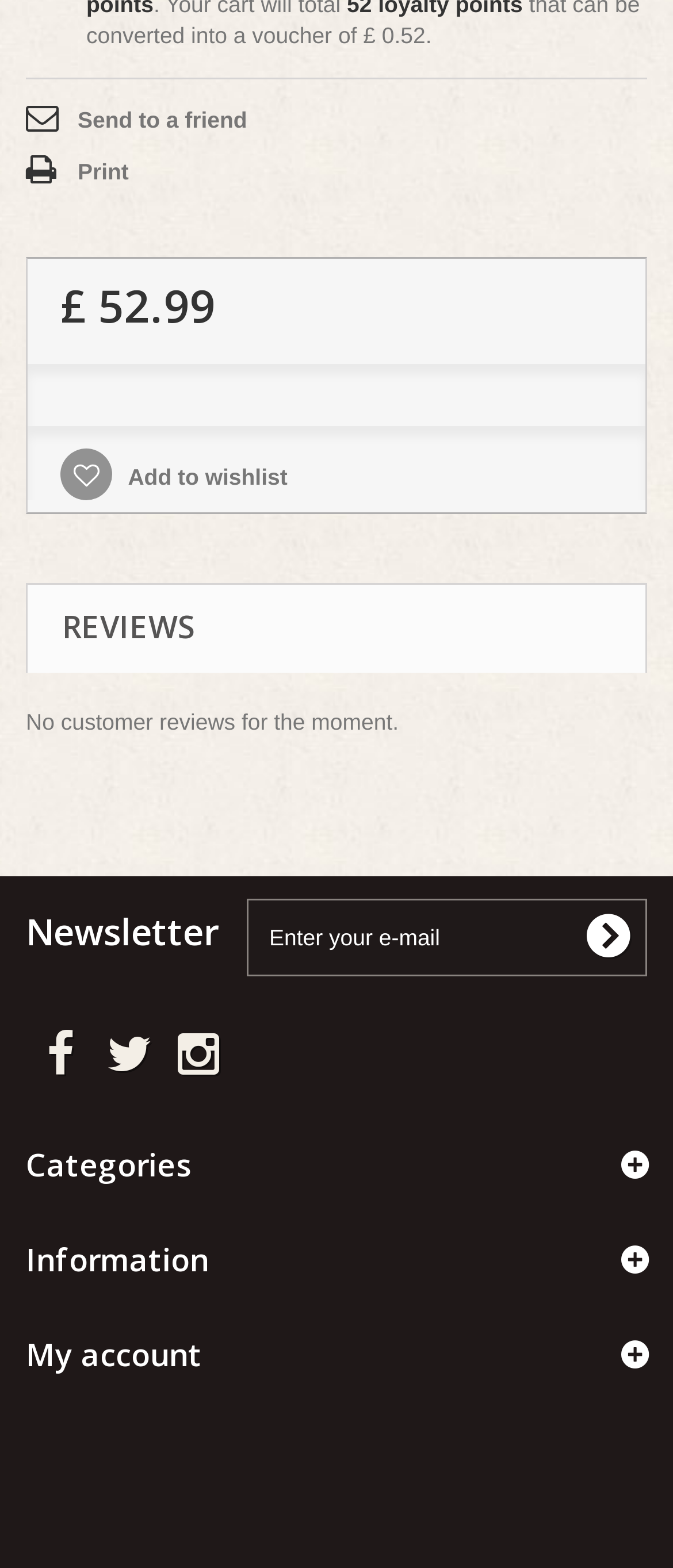How many customer reviews are there?
Using the image, respond with a single word or phrase.

No